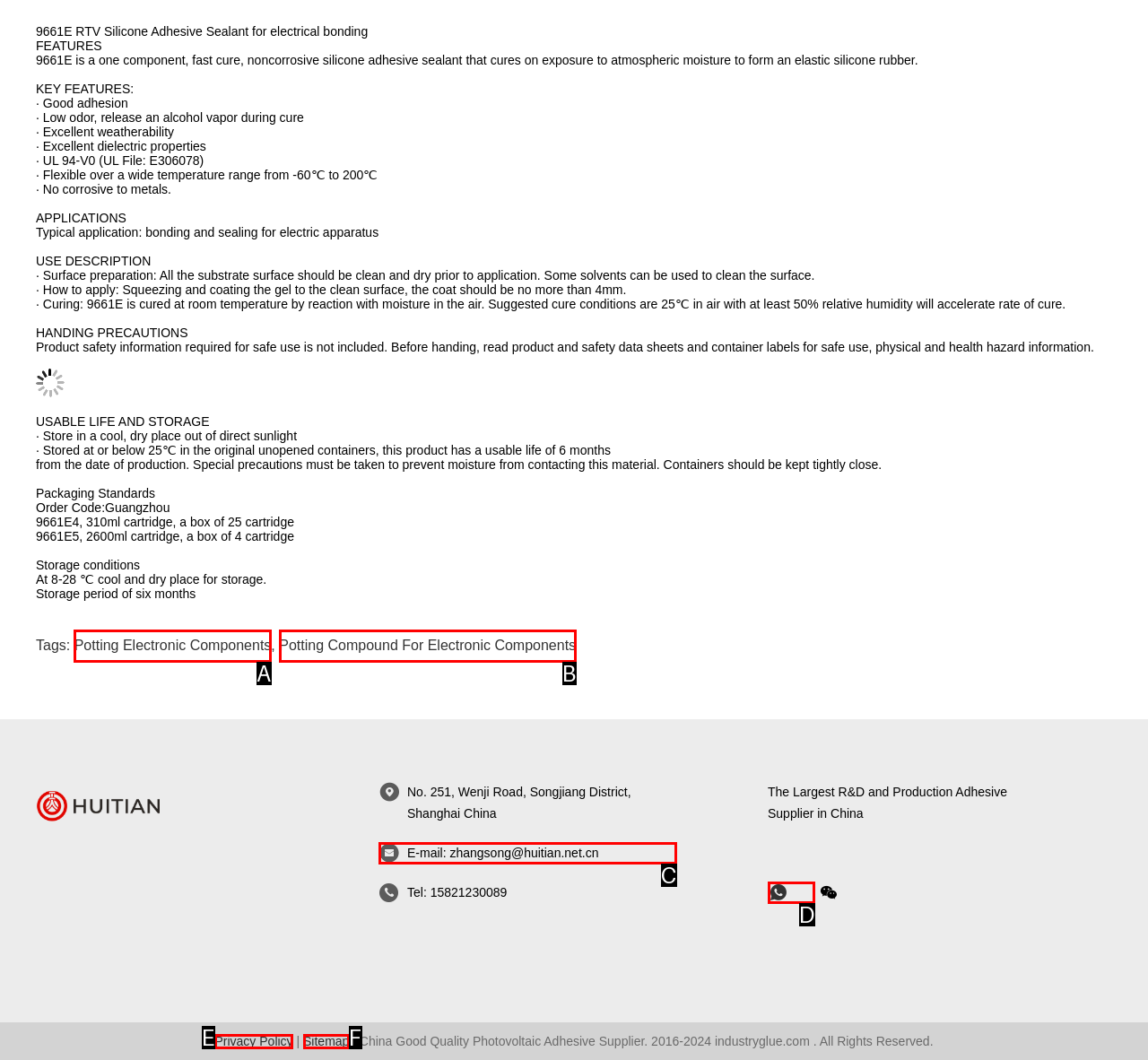Identify the matching UI element based on the description: potting electronic components
Reply with the letter from the available choices.

A